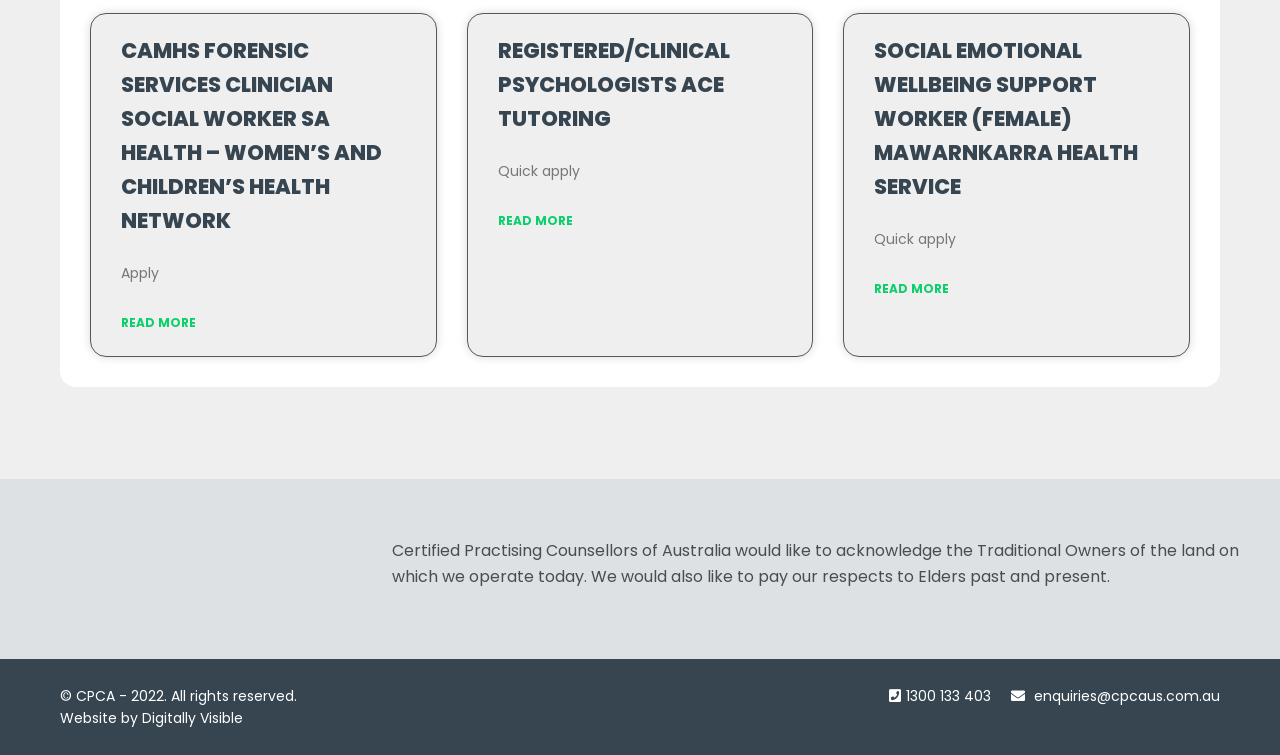What is the contact email of the organization? Look at the image and give a one-word or short phrase answer.

enquiries@cpcaus.com.au